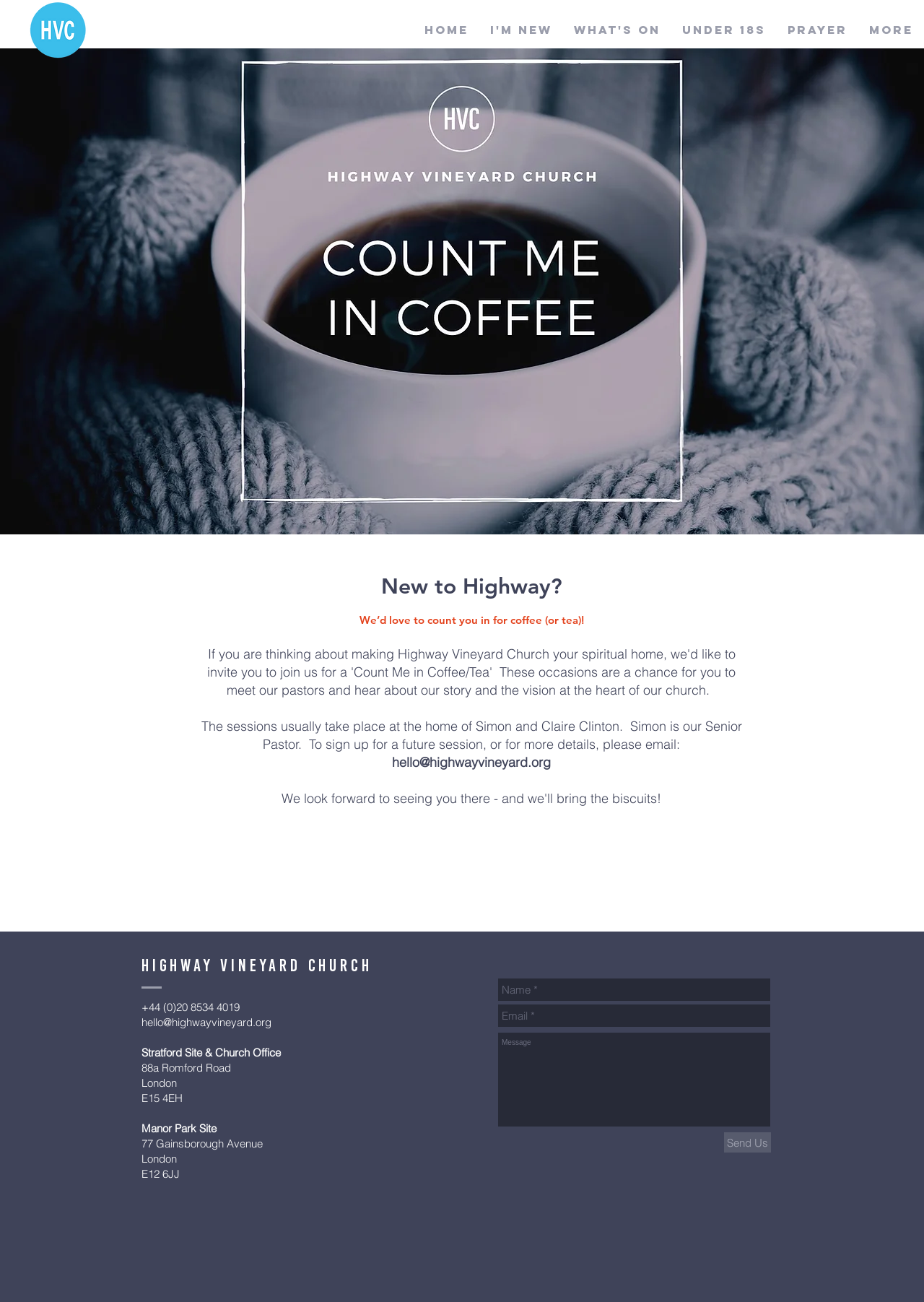Please specify the bounding box coordinates of the area that should be clicked to accomplish the following instruction: "Click the Send Us button". The coordinates should consist of four float numbers between 0 and 1, i.e., [left, top, right, bottom].

[0.784, 0.87, 0.834, 0.885]